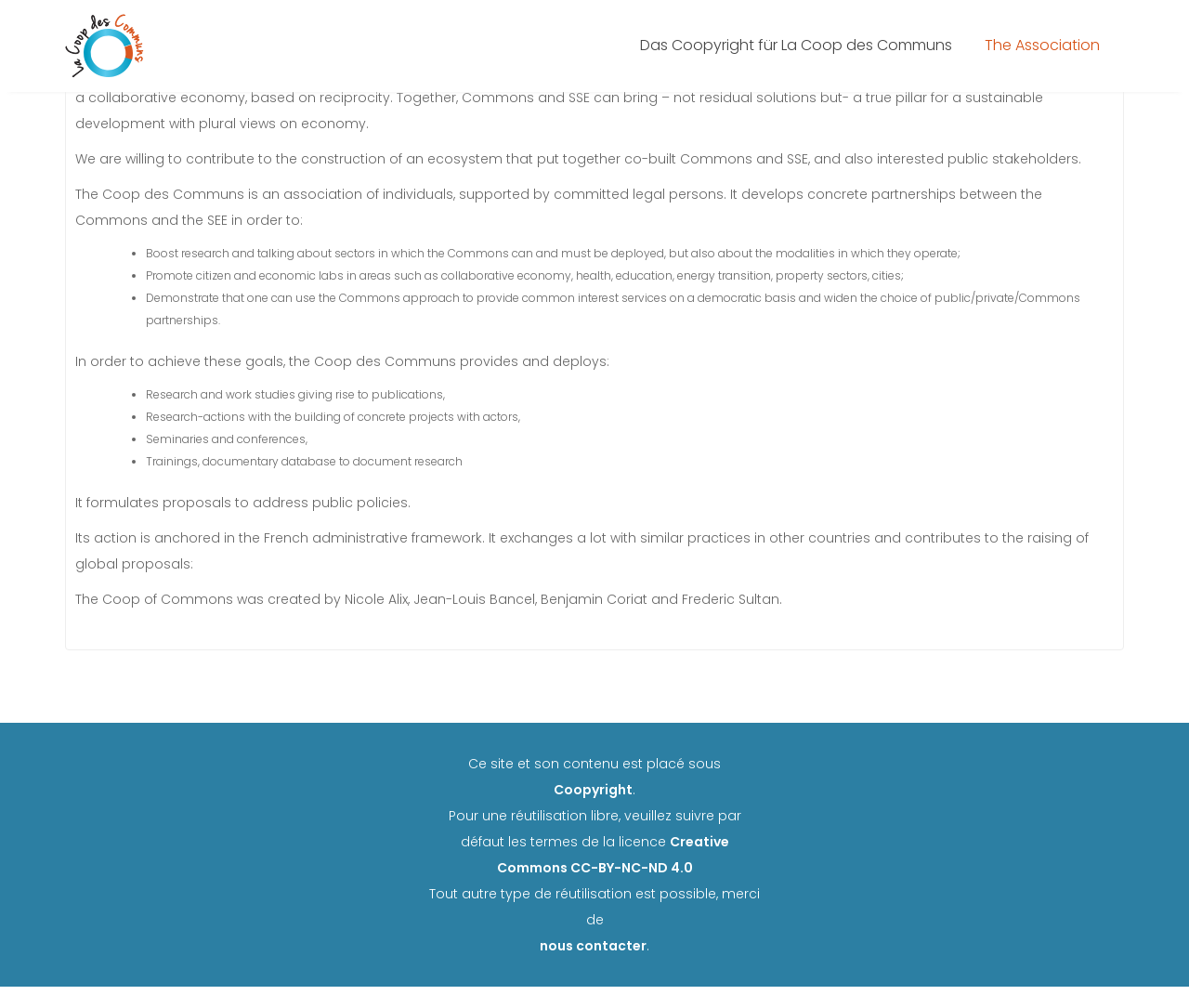Offer an extensive depiction of the webpage and its key elements.

The webpage is about the association Coop des Communs, which brings together activists, militants, researchers, and entrepreneurs from the Social and Solidarity Economy (SSE) and the world of the Commons, as well as public stakeholders. 

At the top of the page, there is a logo image and a link to "La Coop des Communs" on the left, and two links to "Das Coopyright für La Coop des Communs" and "The Association" on the right. 

Below these elements, there is a main section that occupies most of the page. This section contains several paragraphs of text that describe the association's goals and activities. The text explains that the association aims to foster the development of a collaborative economy based on reciprocity, and that it contributes to the construction of an ecosystem that brings together co-built Commons and SSE, as well as interested public stakeholders.

The text is organized into several sections, each with a specific focus. One section lists the association's goals, including boosting research and talking about sectors in which the Commons can be deployed, promoting citizen and economic labs, and demonstrating the use of the Commons approach to provide common interest services. Another section describes the association's activities, including research and work studies, research-actions with the building of concrete projects, seminars and conferences, trainings, and documentary databases.

Further down the page, there is a section that explains the association's approach to public policies, and another section that provides information about the association's creators.

At the very bottom of the page, there is a footer section that contains copyright information, including a link to the Coopyright license and a statement about the terms of reuse. There is also a link to contact the association for other types of reuse.